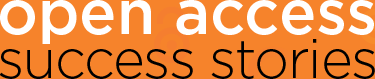Please examine the image and provide a detailed answer to the question: What is the purpose of the title 'open access - success stories'?

The purpose of the title 'open access - success stories' is to emphasize the importance of sharing valuable insights and knowledge, as stated in the caption, which highlights the theme of making knowledge accessible to everyone.